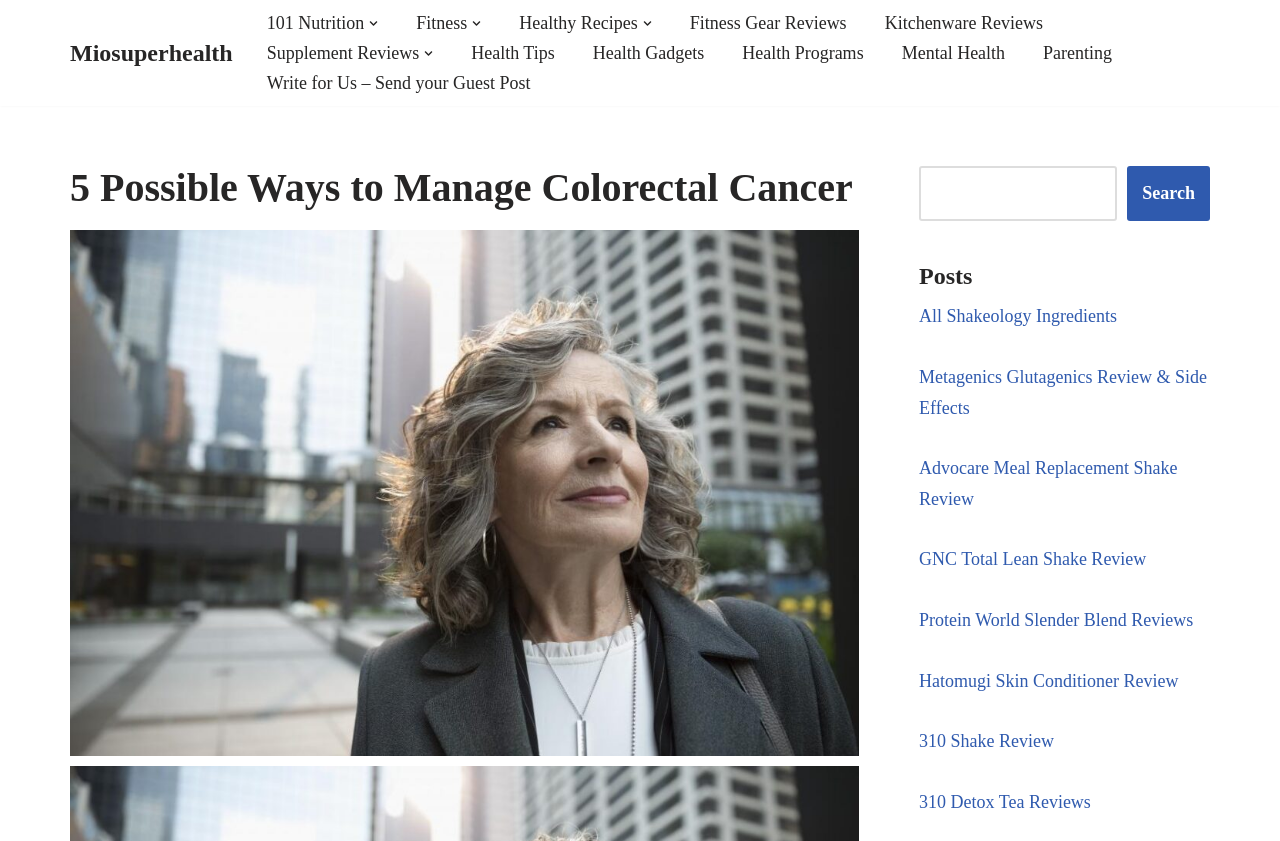Pinpoint the bounding box coordinates of the element to be clicked to execute the instruction: "Read the '5 Possible Ways to Manage Colorectal Cancer' article".

[0.055, 0.197, 0.671, 0.25]